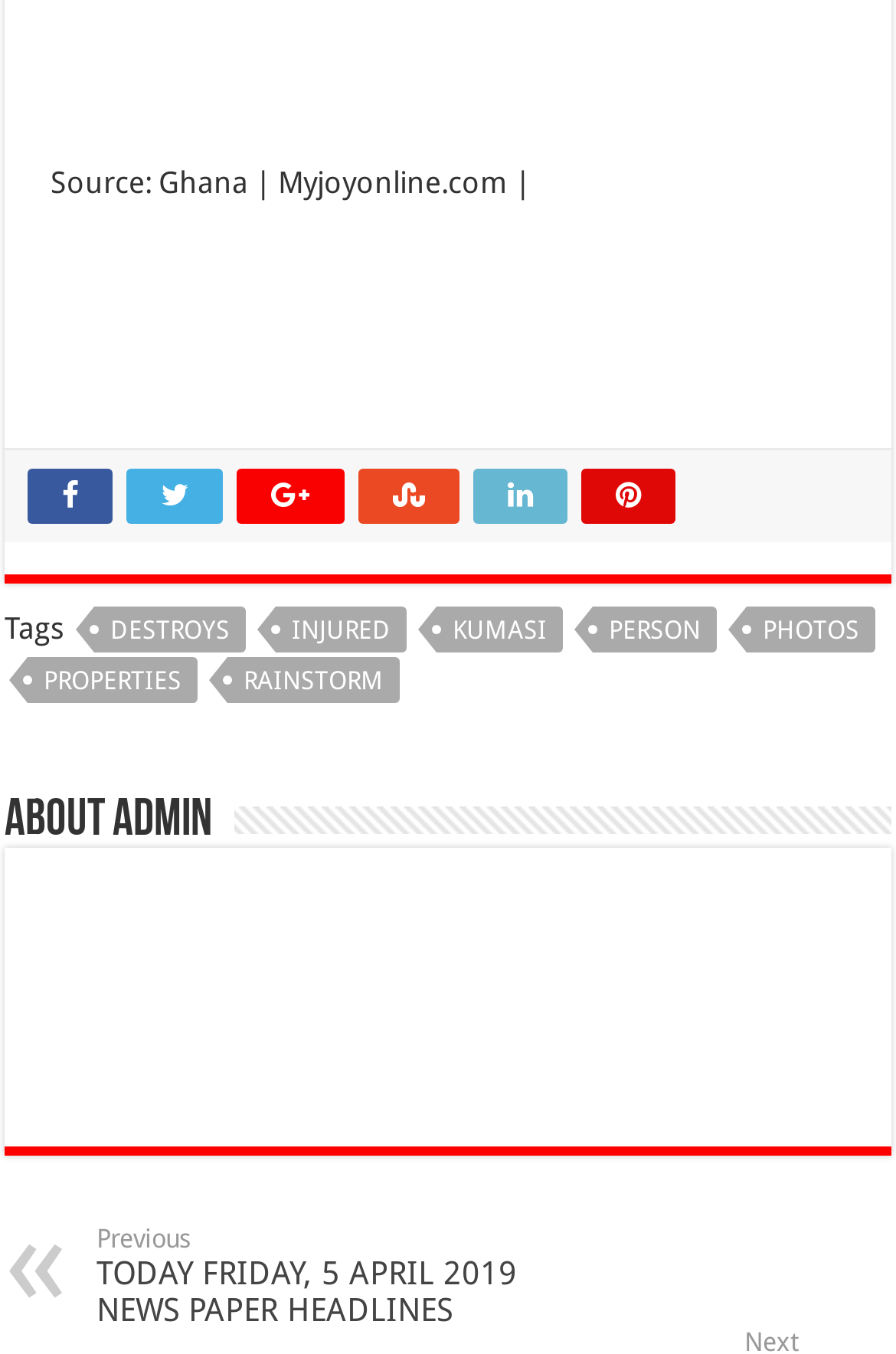Please determine the bounding box coordinates of the clickable area required to carry out the following instruction: "View news about DESTROYS". The coordinates must be four float numbers between 0 and 1, represented as [left, top, right, bottom].

[0.105, 0.449, 0.274, 0.483]